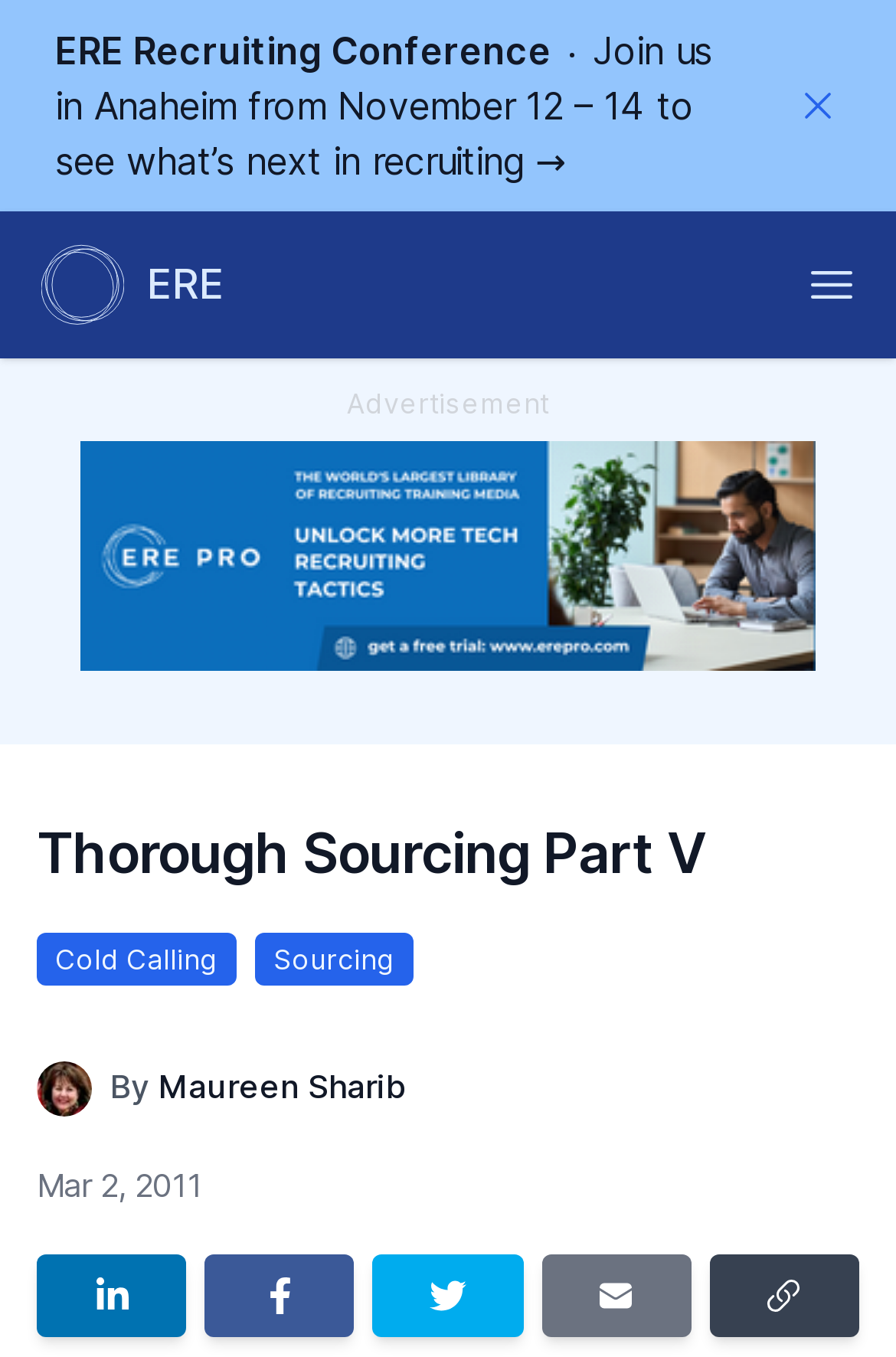Determine the coordinates of the bounding box that should be clicked to complete the instruction: "Open the menu". The coordinates should be represented by four float numbers between 0 and 1: [left, top, right, bottom].

[0.877, 0.176, 0.979, 0.244]